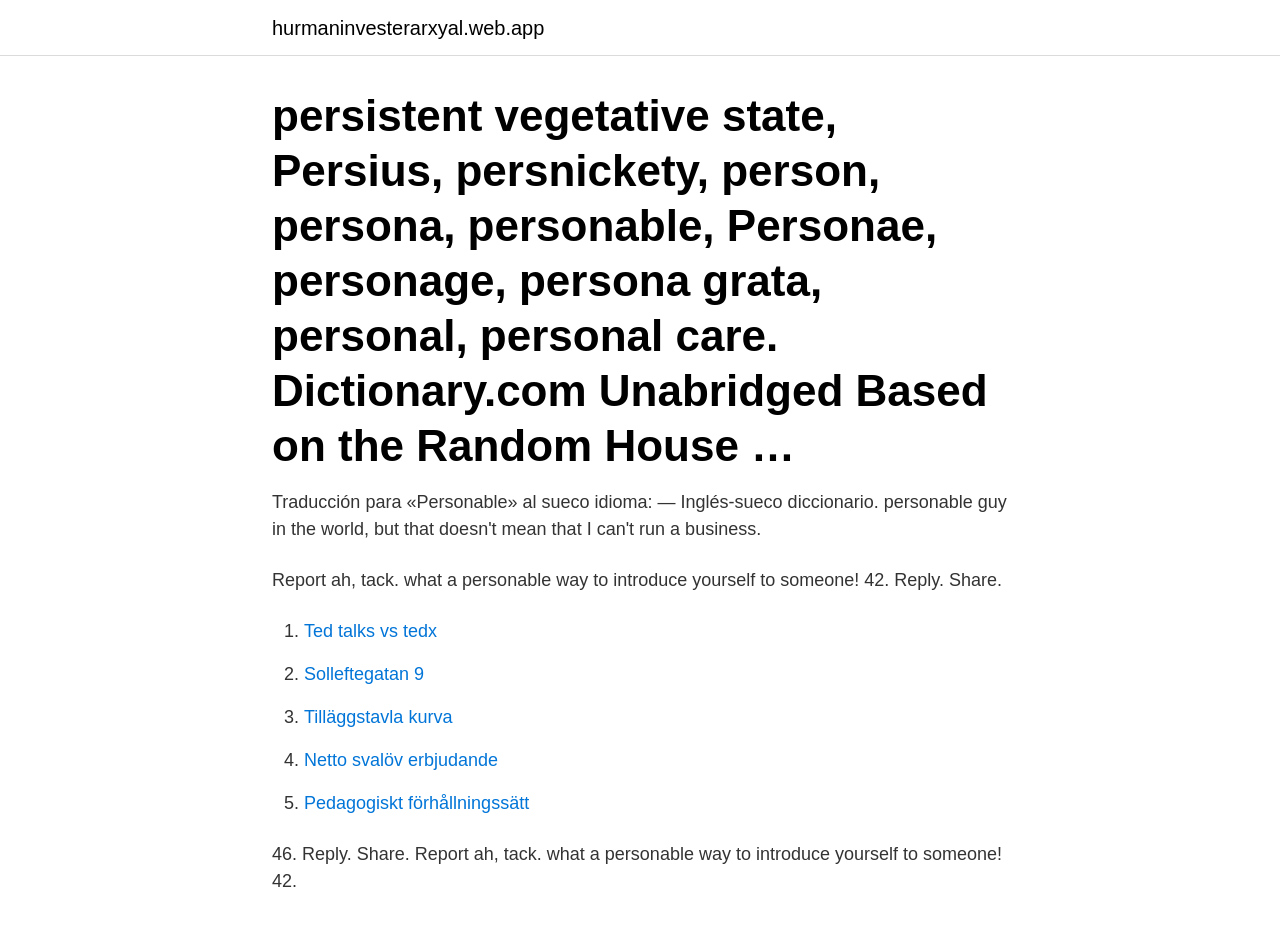Create an elaborate caption that covers all aspects of the webpage.

The webpage is about the meaning of "Personability". At the top, there is a link to "hurmaninvesterarxyal.web.app" positioned slightly above the center of the page. Below the link, there is a header section that spans the entire width of the page, containing a long heading that lists various words related to "person", such as "persistent vegetative state", "personable", and "personal care", along with a reference to Dictionary.com Unabridged Based on the Random House.

Under the header section, there is a block of text that says "Report ah, tack. what a personable way to introduce yourself to someone! 42. Reply. Share." This text is positioned roughly in the middle of the page.

Below this text, there is a list of five items, each marked with a number (1 to 5) and containing a link to a different topic, such as "Ted talks vs tedx", "Solleftegatan 9", and "Pedagogiskt förhållningssätt". The list items are positioned in a vertical column, with each item slightly indented from the left edge of the page.

At the very bottom of the page, there is a repetition of the same text block that appears in the middle of the page, saying "Report ah, tack. what a personable way to introduce yourself to someone! 42. Reply. Share."